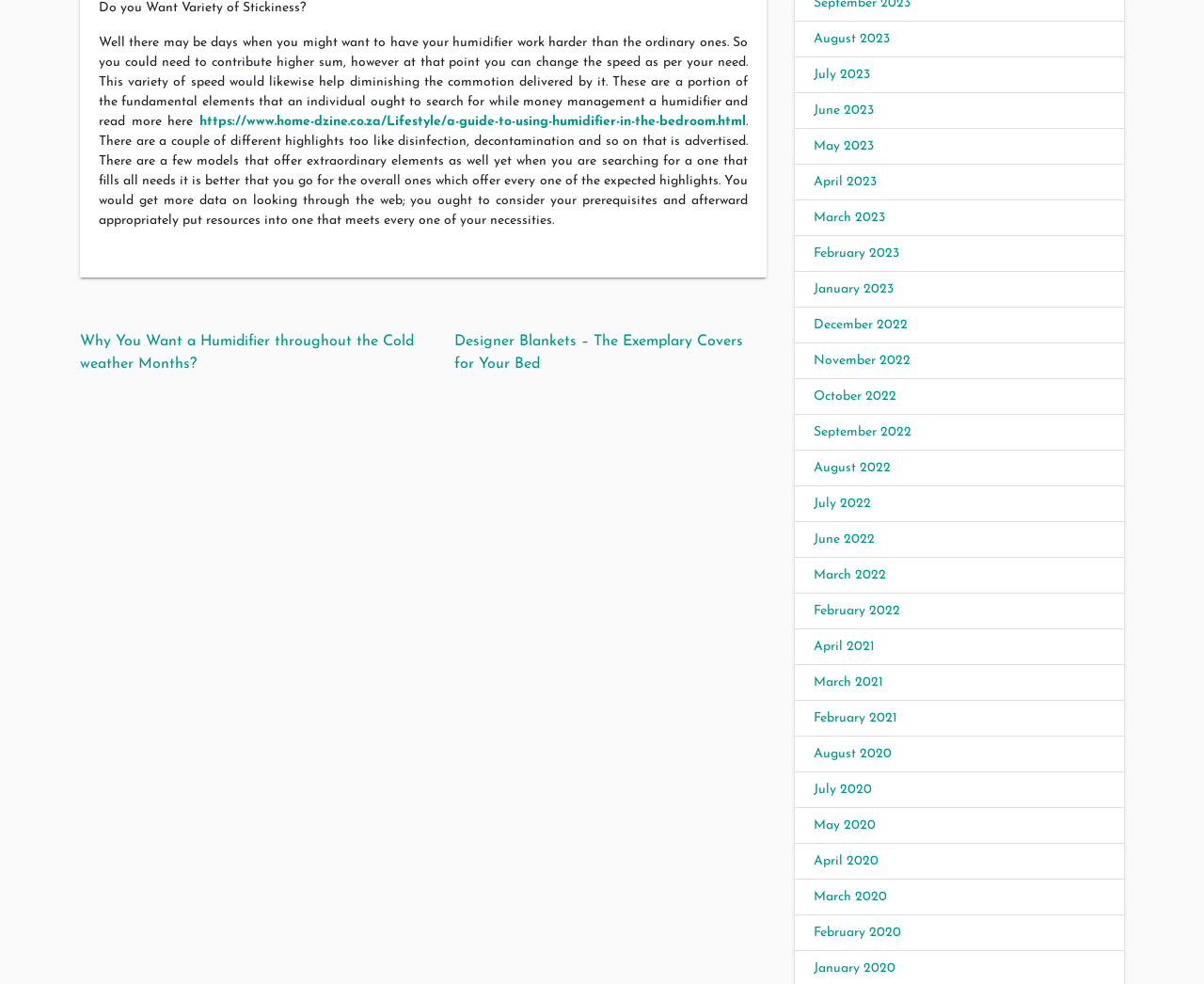What is the relationship between the links 'Why You Want a Humidifier throughout the Cold weather Months?' and 'Designer Blankets – The Exemplary Covers for Your Bed'?
Deliver a detailed and extensive answer to the question.

The links 'Why You Want a Humidifier throughout the Cold weather Months?' and 'Designer Blankets – The Exemplary Covers for Your Bed' are likely previous and next posts in a series, allowing users to navigate between related content.